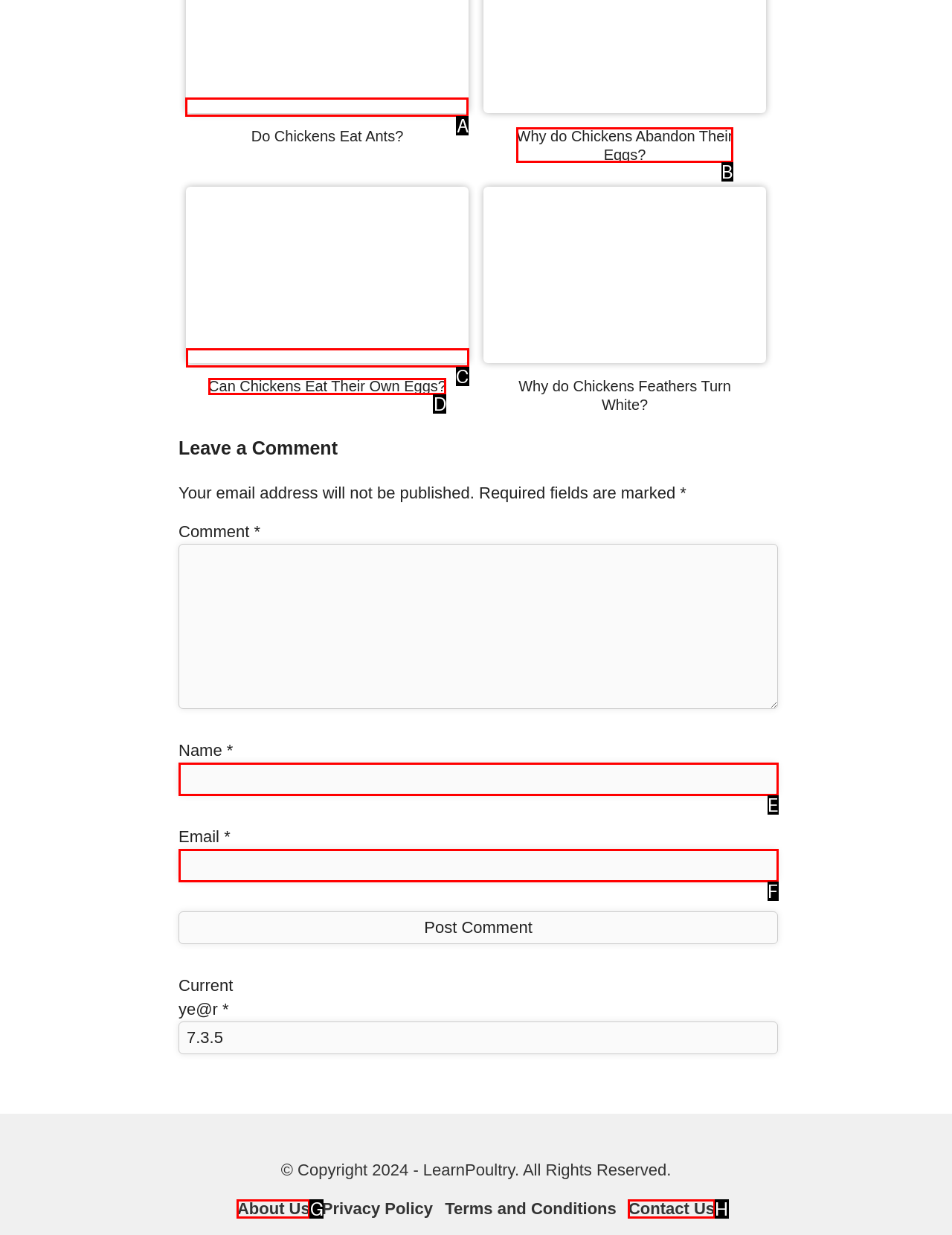Select the appropriate HTML element to click for the following task: Click on 'Do Chickens Eat Ants?'
Answer with the letter of the selected option from the given choices directly.

A